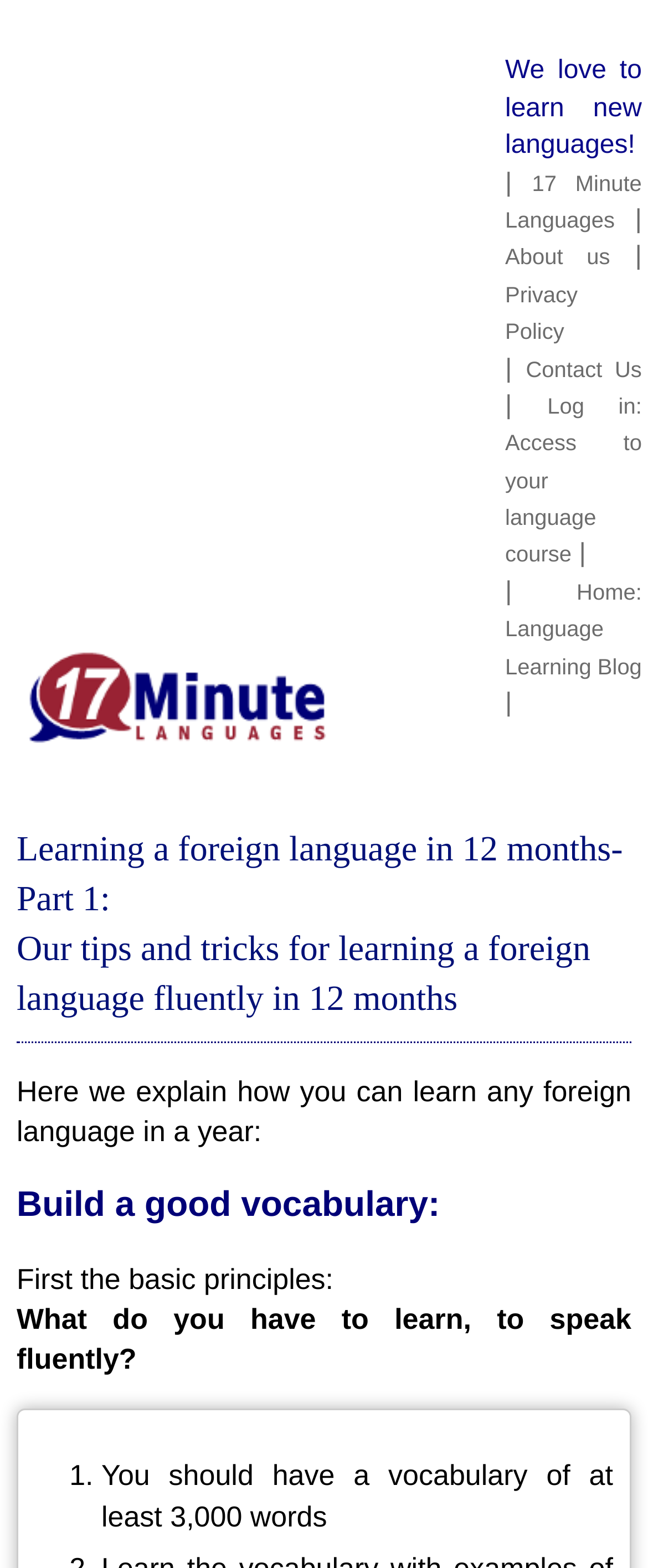How many columns are in the top layout table?
Examine the screenshot and reply with a single word or phrase.

3